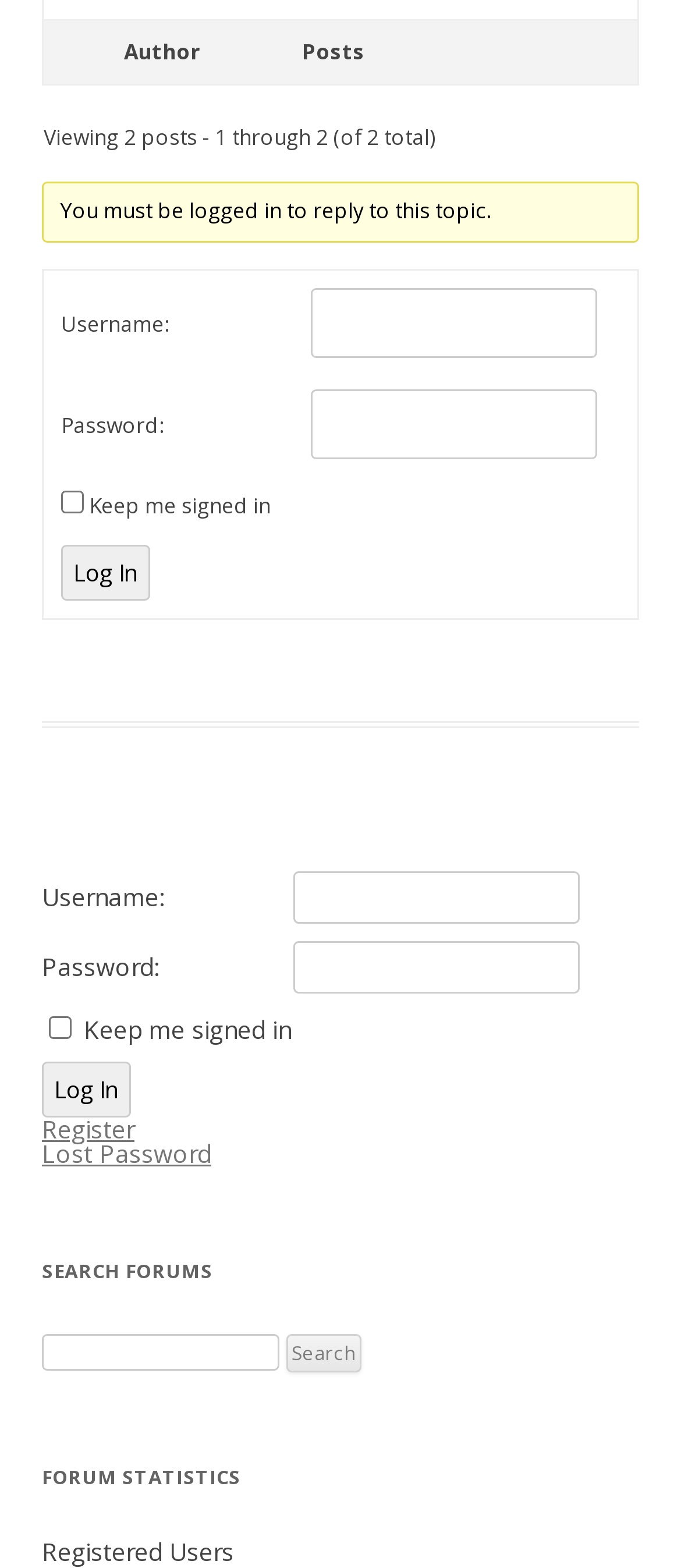Determine the bounding box coordinates for the element that should be clicked to follow this instruction: "Search for forums". The coordinates should be given as four float numbers between 0 and 1, in the format [left, top, right, bottom].

[0.062, 0.851, 0.41, 0.874]